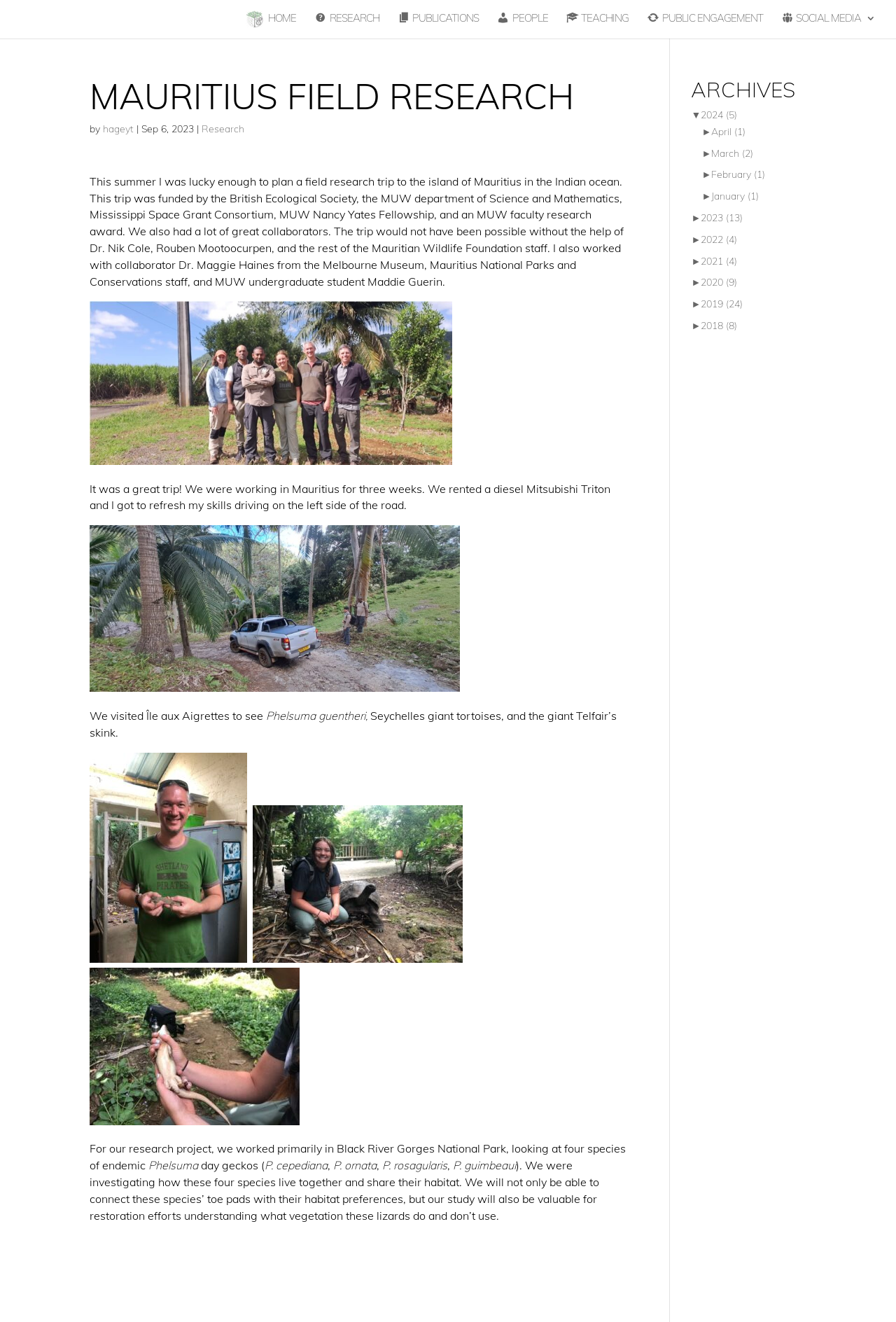Answer this question using a single word or a brief phrase:
Where did the author conduct field research?

Mauritius